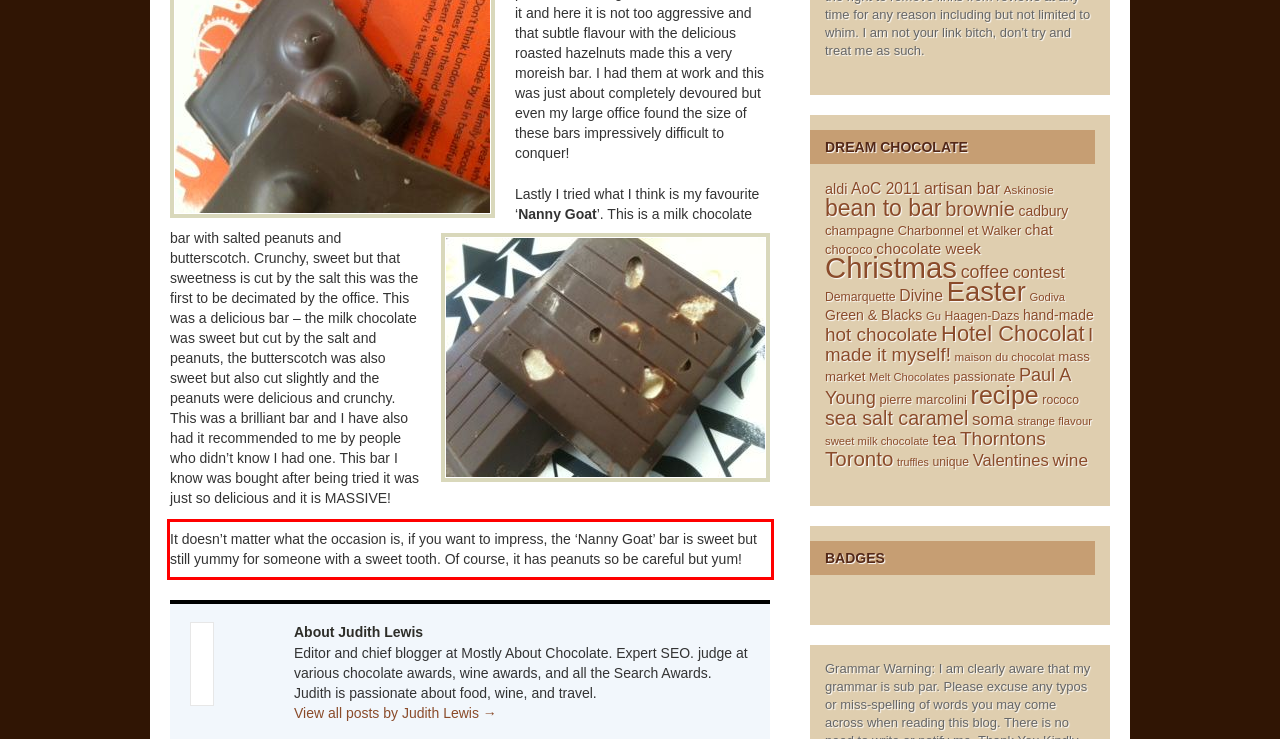Identify the text inside the red bounding box on the provided webpage screenshot by performing OCR.

It doesn’t matter what the occasion is, if you want to impress, the ‘Nanny Goat’ bar is sweet but still yummy for someone with a sweet tooth. Of course, it has peanuts so be careful but yum!